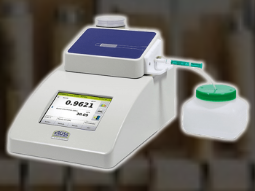What is the purpose of the sample container with a green lid?
Give a detailed and exhaustive answer to the question.

The sample container with a green lid is placed alongside the main unit, indicating that the equipment is ready to use, making it convenient for researchers and technicians to operate.